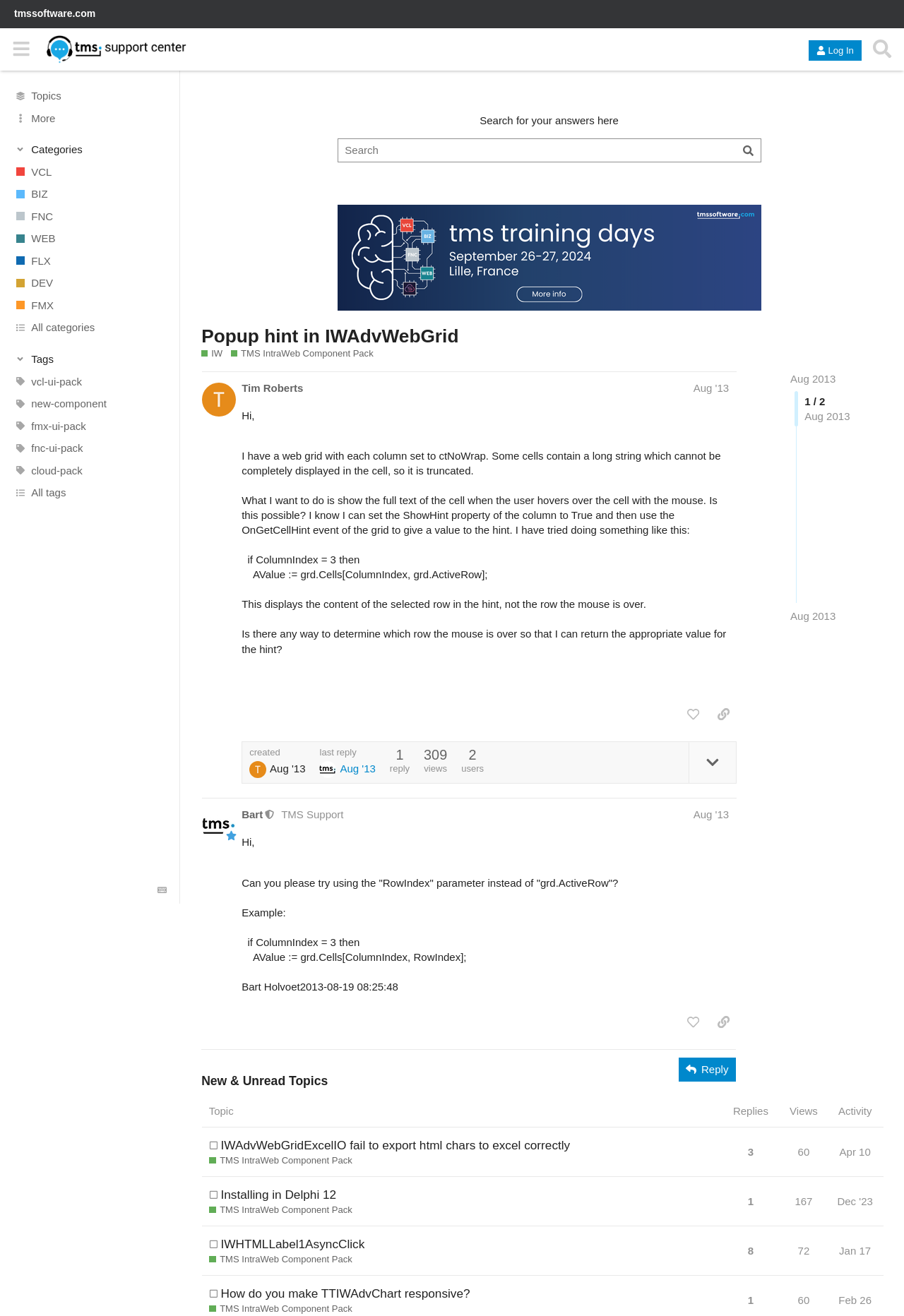Please predict the bounding box coordinates of the element's region where a click is necessary to complete the following instruction: "Click on the 'More' button". The coordinates should be represented by four float numbers between 0 and 1, i.e., [left, top, right, bottom].

[0.0, 0.081, 0.199, 0.098]